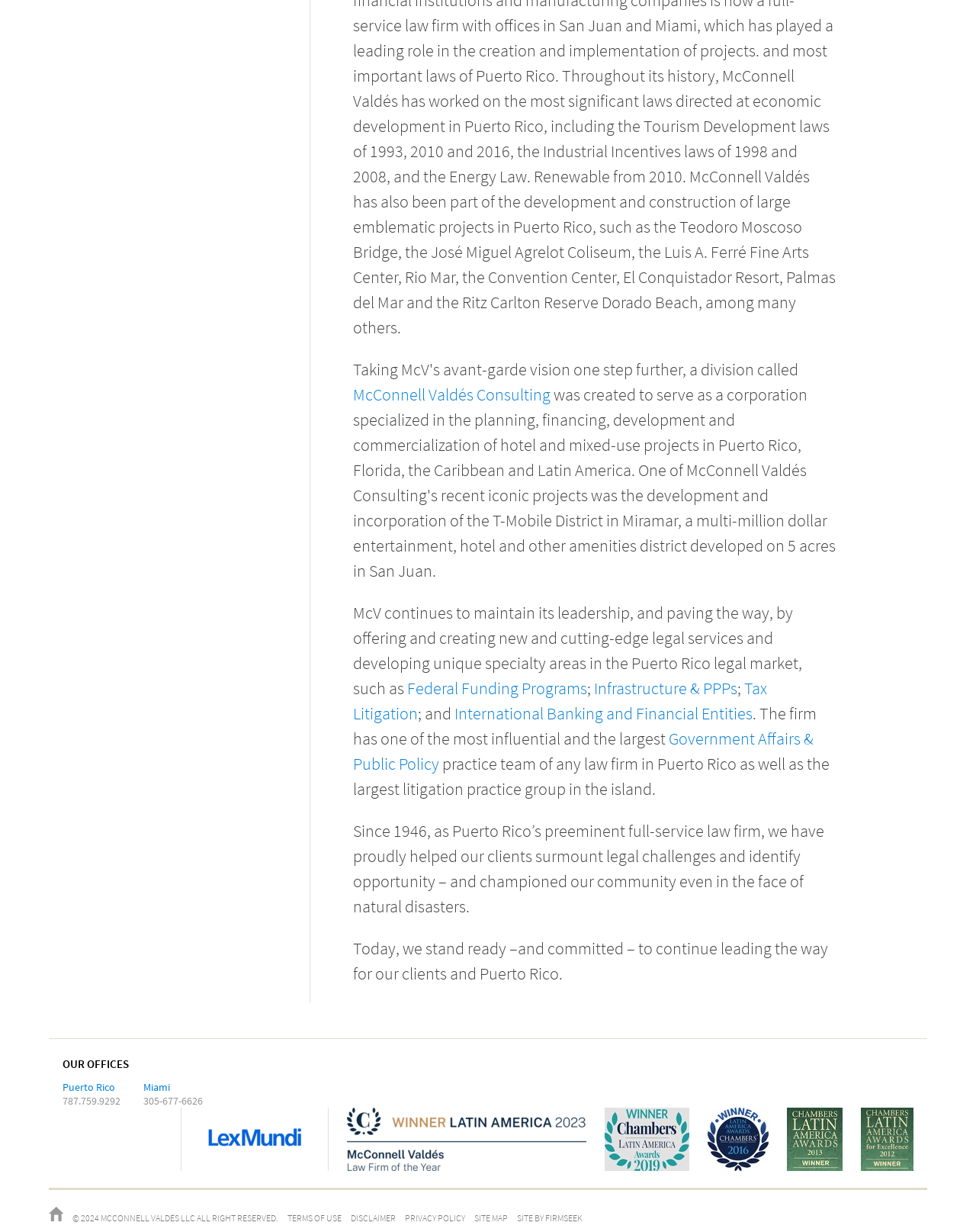Please provide the bounding box coordinates for the element that needs to be clicked to perform the instruction: "View the TERMS OF USE". The coordinates must consist of four float numbers between 0 and 1, formatted as [left, top, right, bottom].

[0.295, 0.982, 0.35, 0.993]